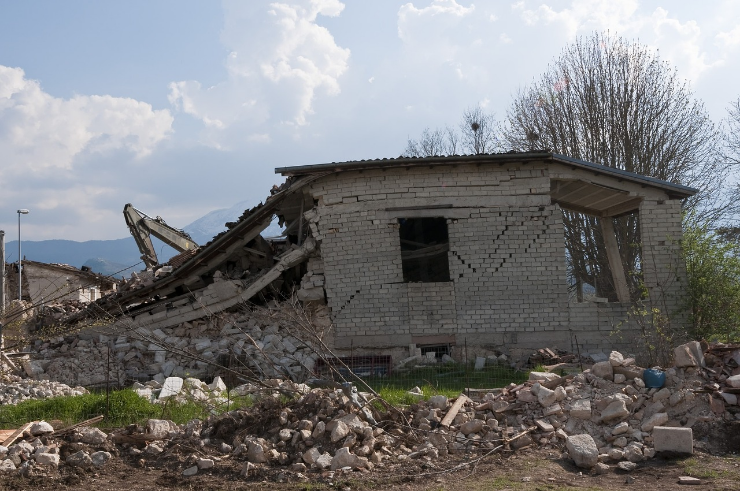Provide a comprehensive description of the image.

The image depicts the aftermath of a significant earthquake, resonating with the recent report of a 5.9 magnitude quake that struck northern Colombia. The scene shows a partially collapsed building, with debris strewn across the ground, illustrating the destructive power of seismic activity. Bits of brick and concrete are visible, indicating structural failure, while the building’s elevation suggests it was affected by the tremors. In the background, a clear sky contrasts with the devastation in the foreground, capturing a moment of both natural beauty and human vulnerability. This image poignantly highlights the impact of the earthquake felt in various cities, drawing attention to the ongoing discussions about safety and preparedness in earthquake-prone regions.